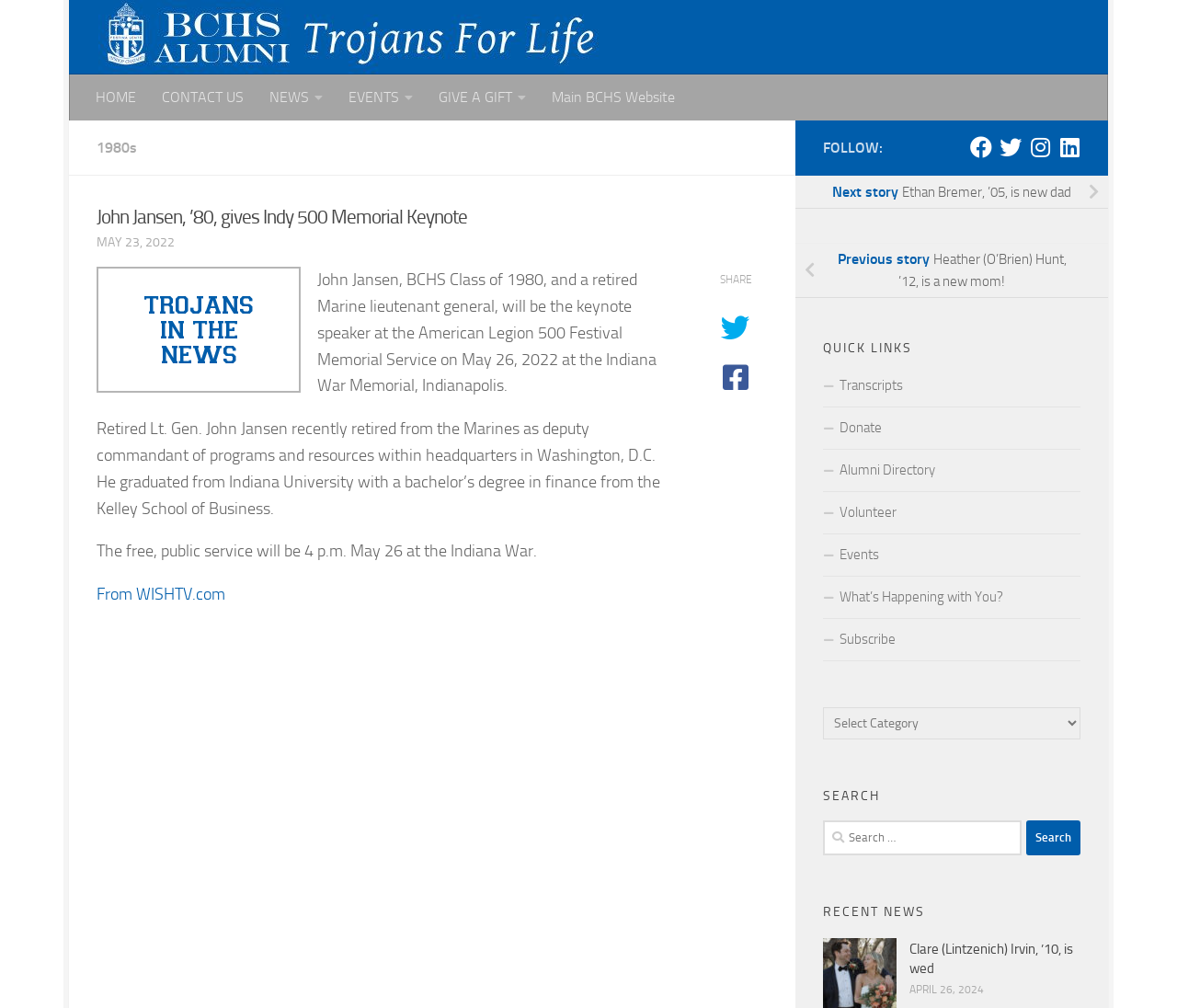Identify the bounding box coordinates of the area you need to click to perform the following instruction: "Share the article".

[0.611, 0.271, 0.639, 0.284]